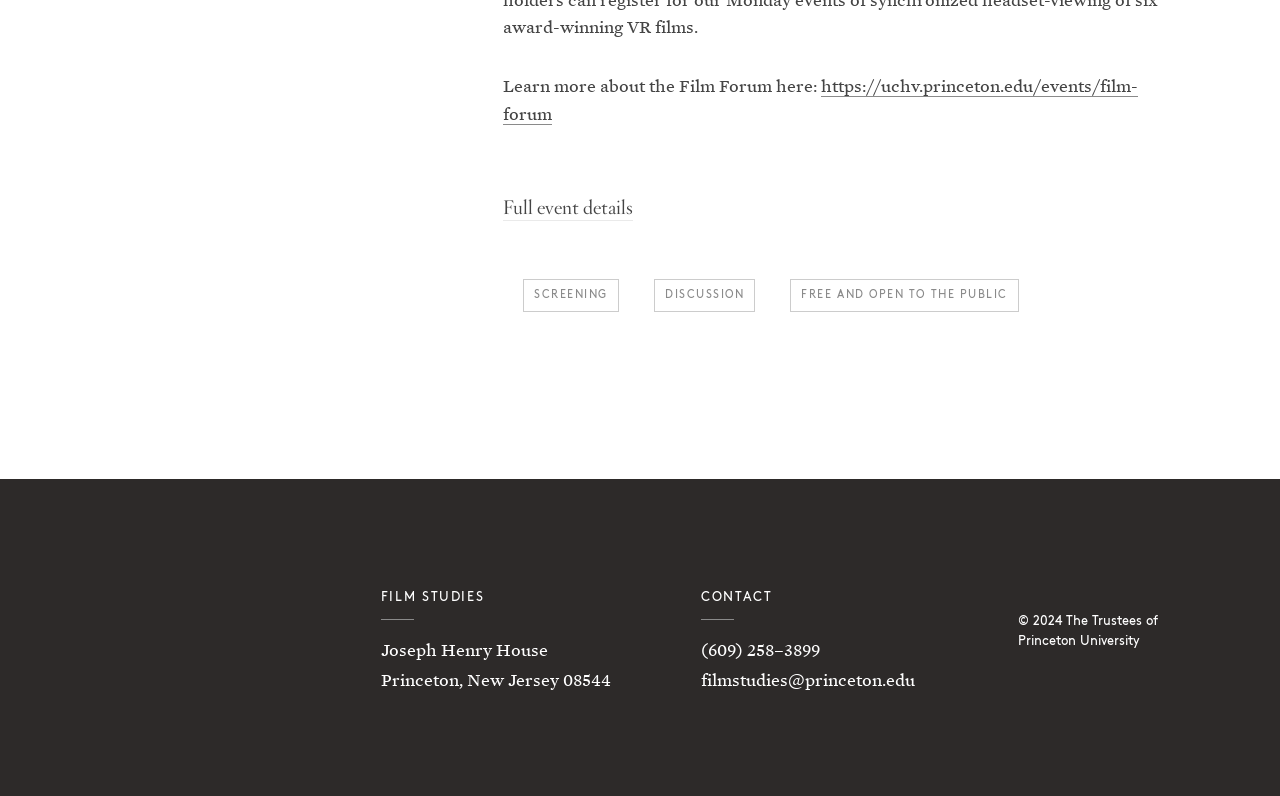Using the description "Full event details", predict the bounding box of the relevant HTML element.

[0.393, 0.246, 0.495, 0.277]